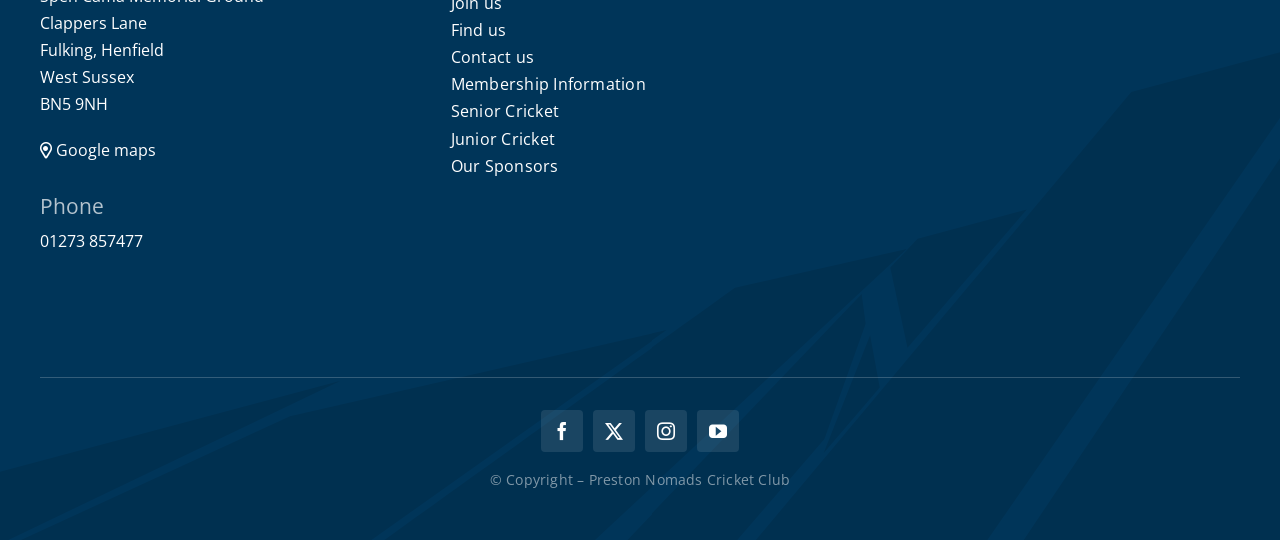Find the bounding box coordinates of the element I should click to carry out the following instruction: "Find us".

[0.352, 0.031, 0.648, 0.081]